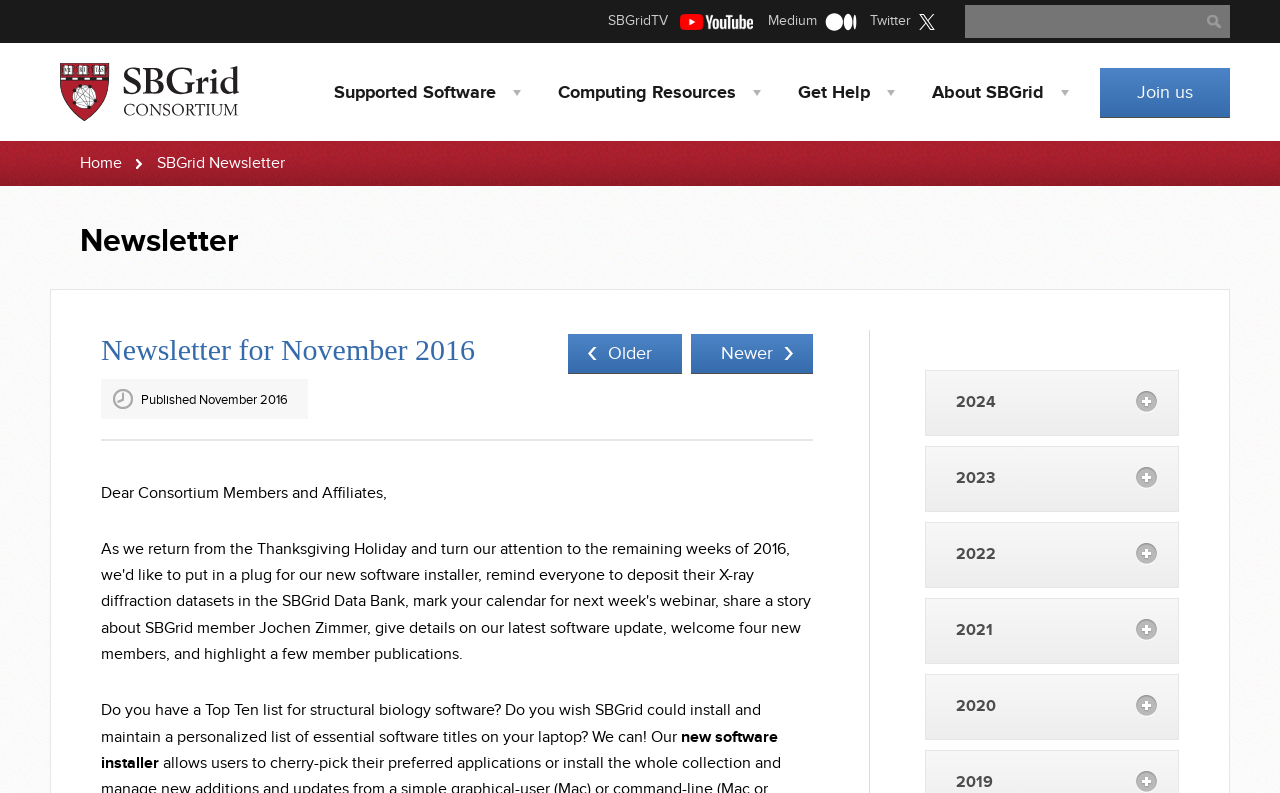Locate the bounding box coordinates of the element you need to click to accomplish the task described by this instruction: "View 2024 news".

[0.723, 0.467, 0.92, 0.548]